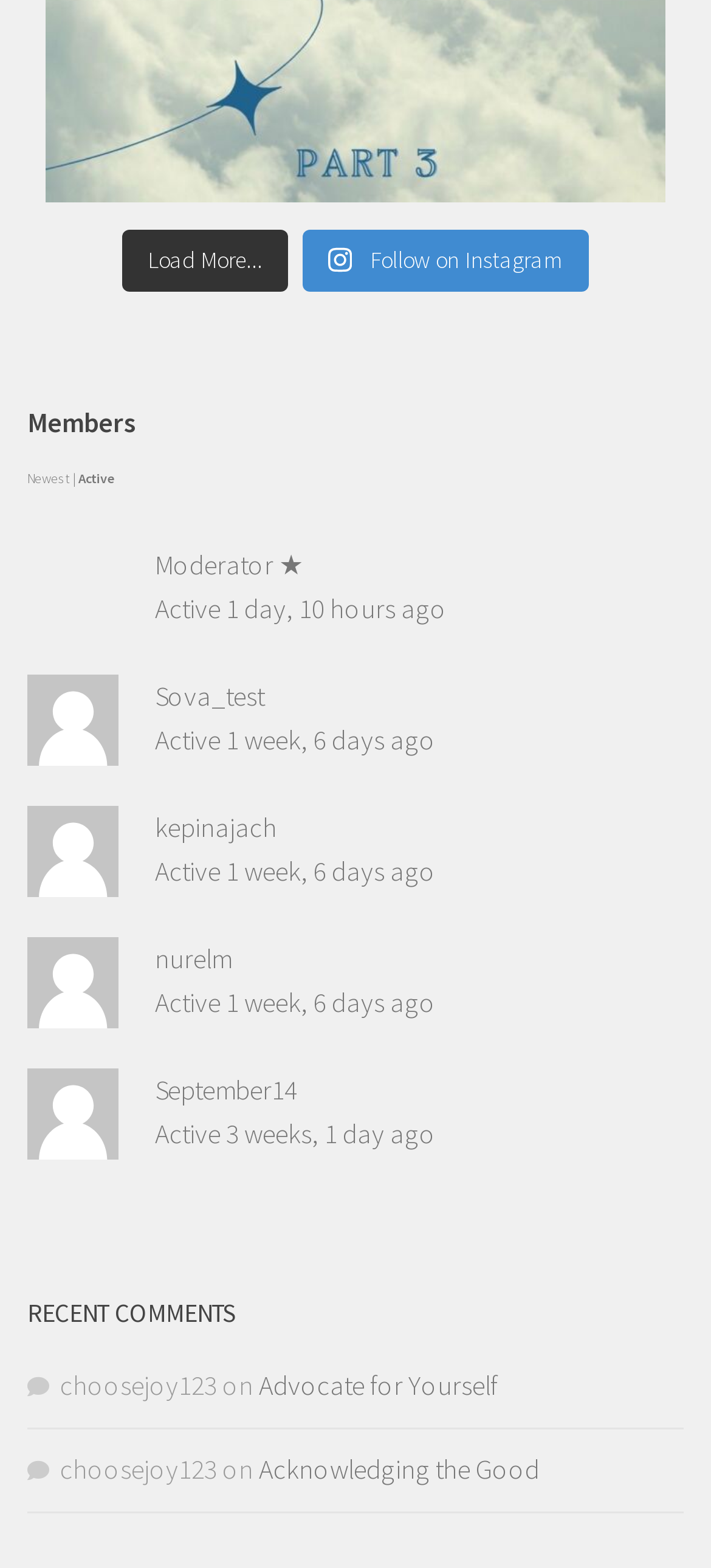Refer to the screenshot and give an in-depth answer to this question: What is the topic of the second comment?

I looked at the second comment block under the 'RECENT COMMENTS' heading and found that the topic is 'Acknowledging the Good'.